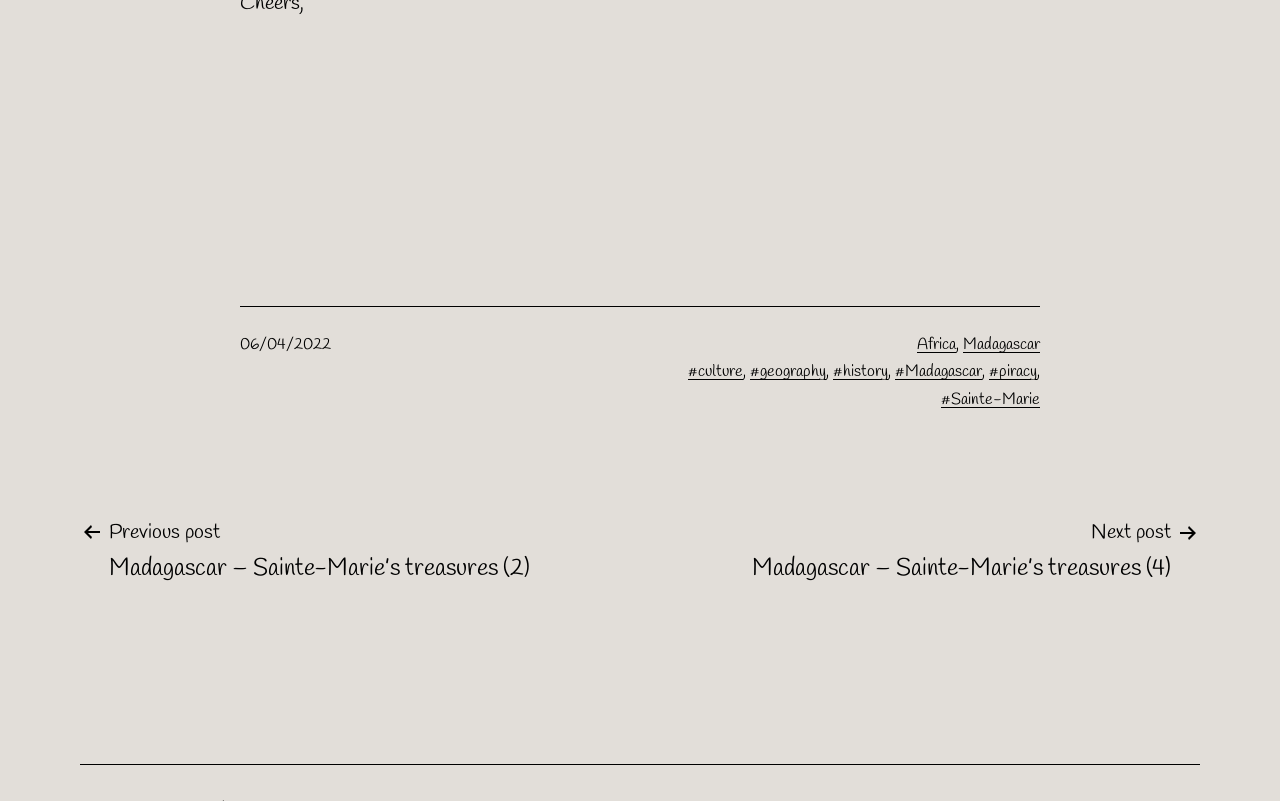Please determine the bounding box coordinates of the section I need to click to accomplish this instruction: "Read about Africa".

[0.716, 0.417, 0.747, 0.443]